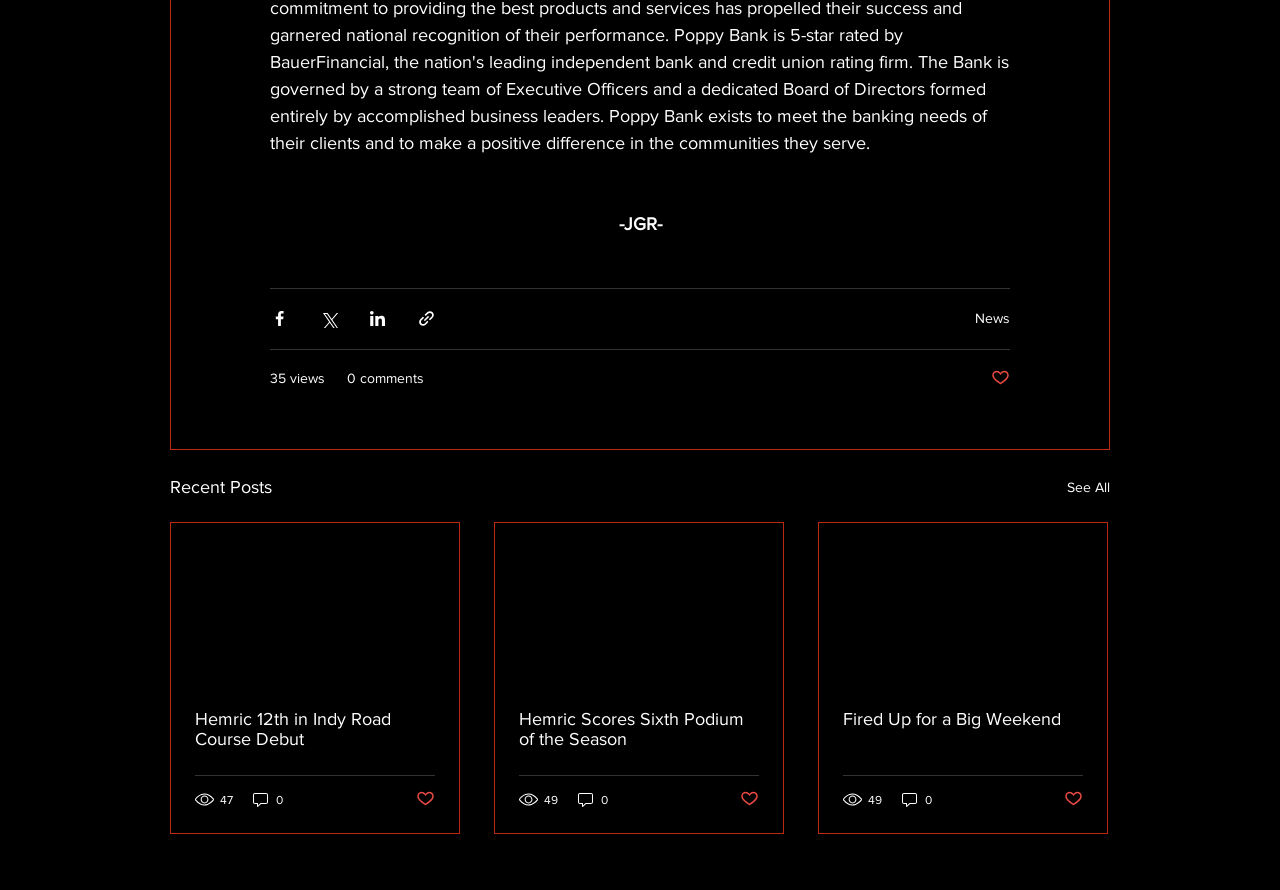What is the purpose of the buttons with a heart icon?
Please respond to the question with as much detail as possible.

I inferred the purpose of the buttons with a heart icon by looking at their text 'Post not marked as liked' and their location near the view and comment counts of each post, suggesting that they are used to interact with the post in some way.